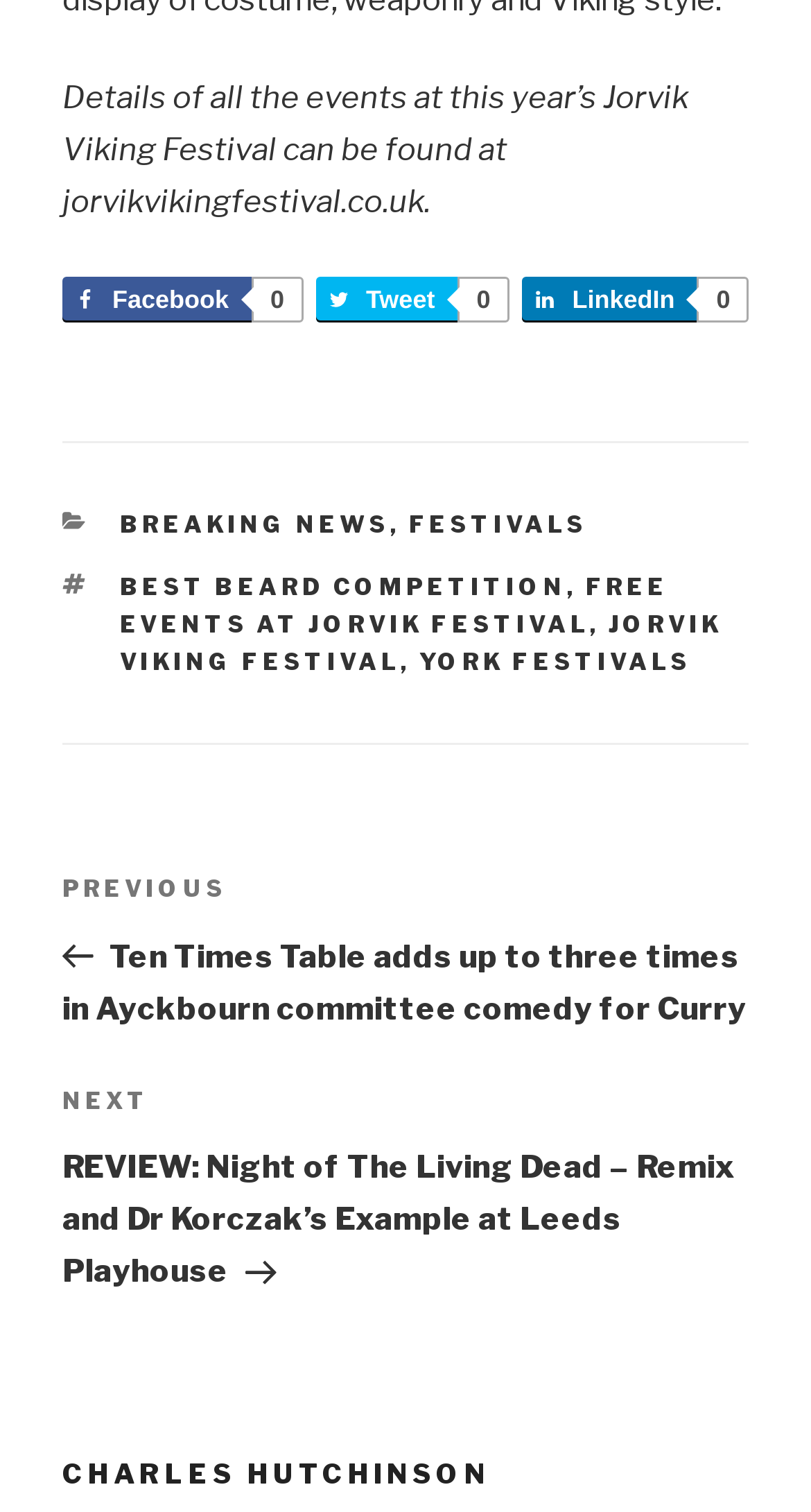Find and specify the bounding box coordinates that correspond to the clickable region for the instruction: "Share on Facebook".

[0.077, 0.182, 0.369, 0.213]